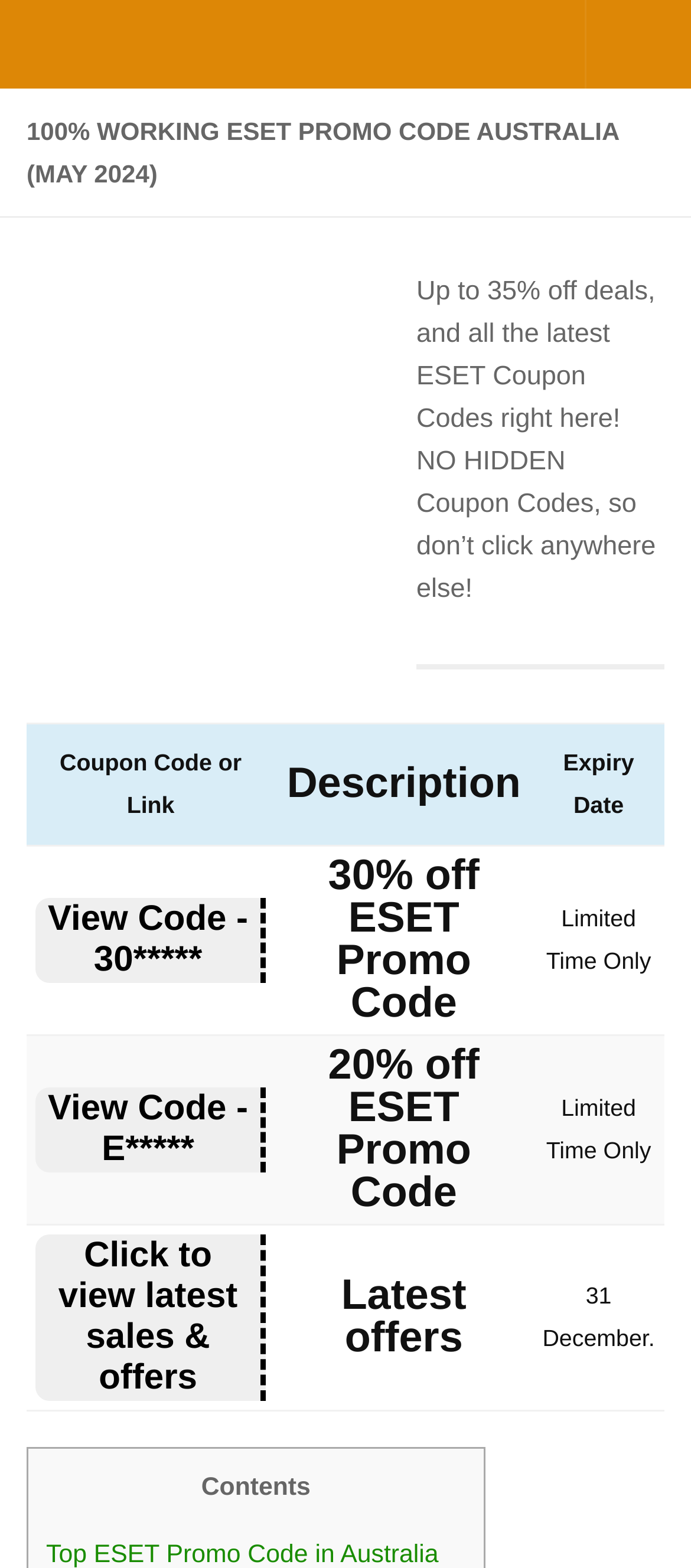Summarize the webpage comprehensively, mentioning all visible components.

This webpage is about ESET promo codes and coupons in Australia, with a focus on providing up to 90% off deals. At the top, there is a "Skip to content" link, followed by a heading that reads "100% WORKING ESET PROMO CODE AUSTRALIA (MAY 2024)". Below the heading, there is an image related to ESET promo codes, accompanied by a brief description of the webpage's content, which mentions up to 35% off deals and the latest ESET coupon codes.

A horizontal separator divides the top section from the main content, which is a table with three columns: "Coupon Code or Link", "Description", and "Expiry Date". The table has four rows, each containing a promo code or offer with its corresponding description and expiry date. The promo codes and offers include "View Code - 30*****" with a 30% off ESET promo code, "View Code - E*****" with a 20% off ESET promo code, and "Click to view latest sales & offers" with a description of latest offers.

At the bottom of the page, there is a static text element that reads "Contents", which may serve as a navigation aid or a section title. Overall, the webpage is designed to provide easy access to various ESET promo codes and coupons in Australia, with a clear and organized layout.